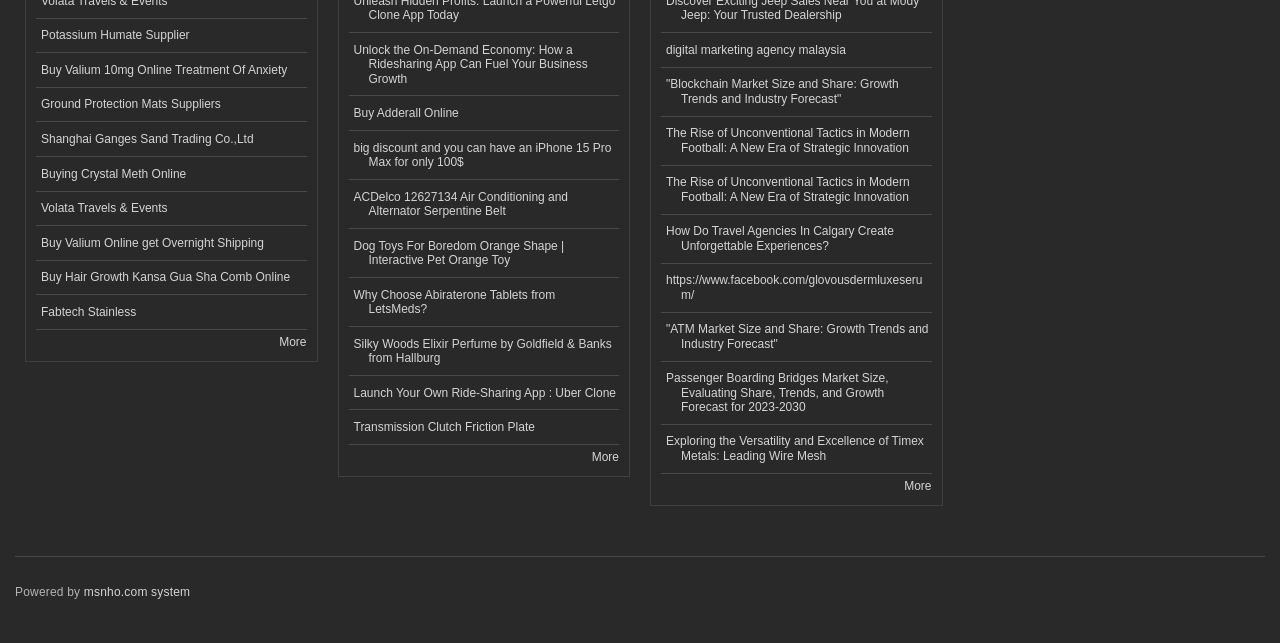Pinpoint the bounding box coordinates of the area that should be clicked to complete the following instruction: "Go to Home page". The coordinates must be given as four float numbers between 0 and 1, i.e., [left, top, right, bottom].

None